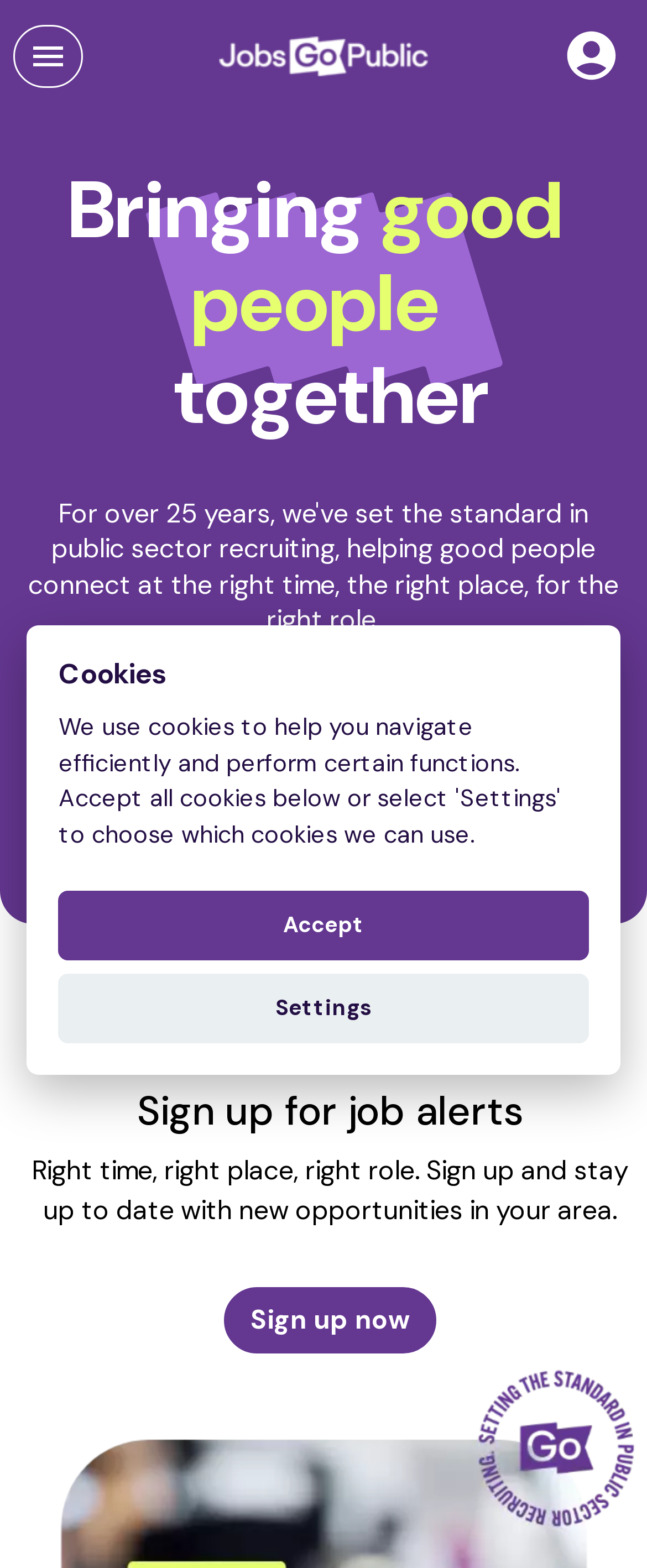Locate and provide the bounding box coordinates for the HTML element that matches this description: "alt="Jobs Go Public Logo"".

[0.339, 0.023, 0.661, 0.048]